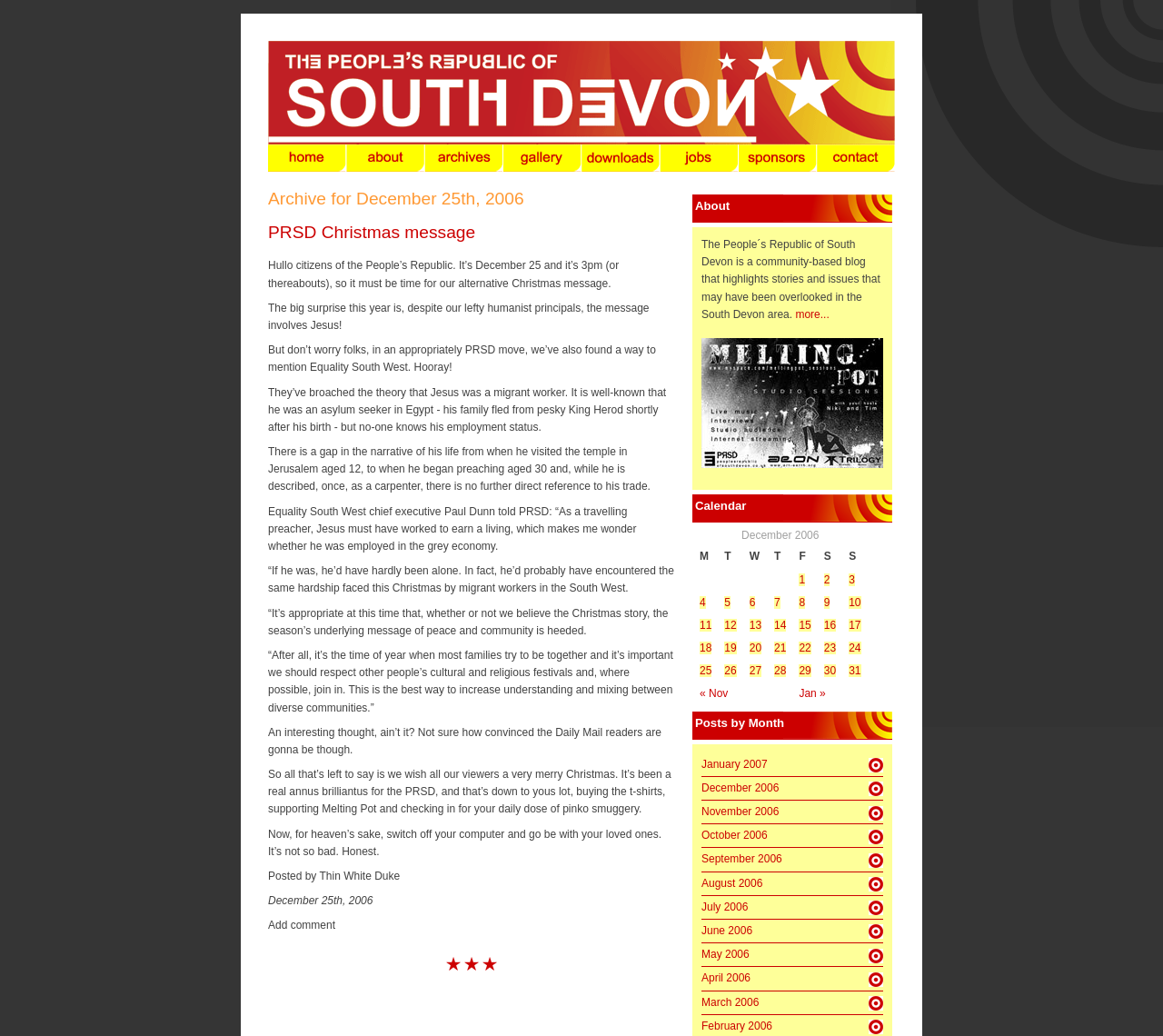Find the bounding box coordinates of the clickable region needed to perform the following instruction: "Add comment". The coordinates should be provided as four float numbers between 0 and 1, i.e., [left, top, right, bottom].

[0.23, 0.887, 0.288, 0.899]